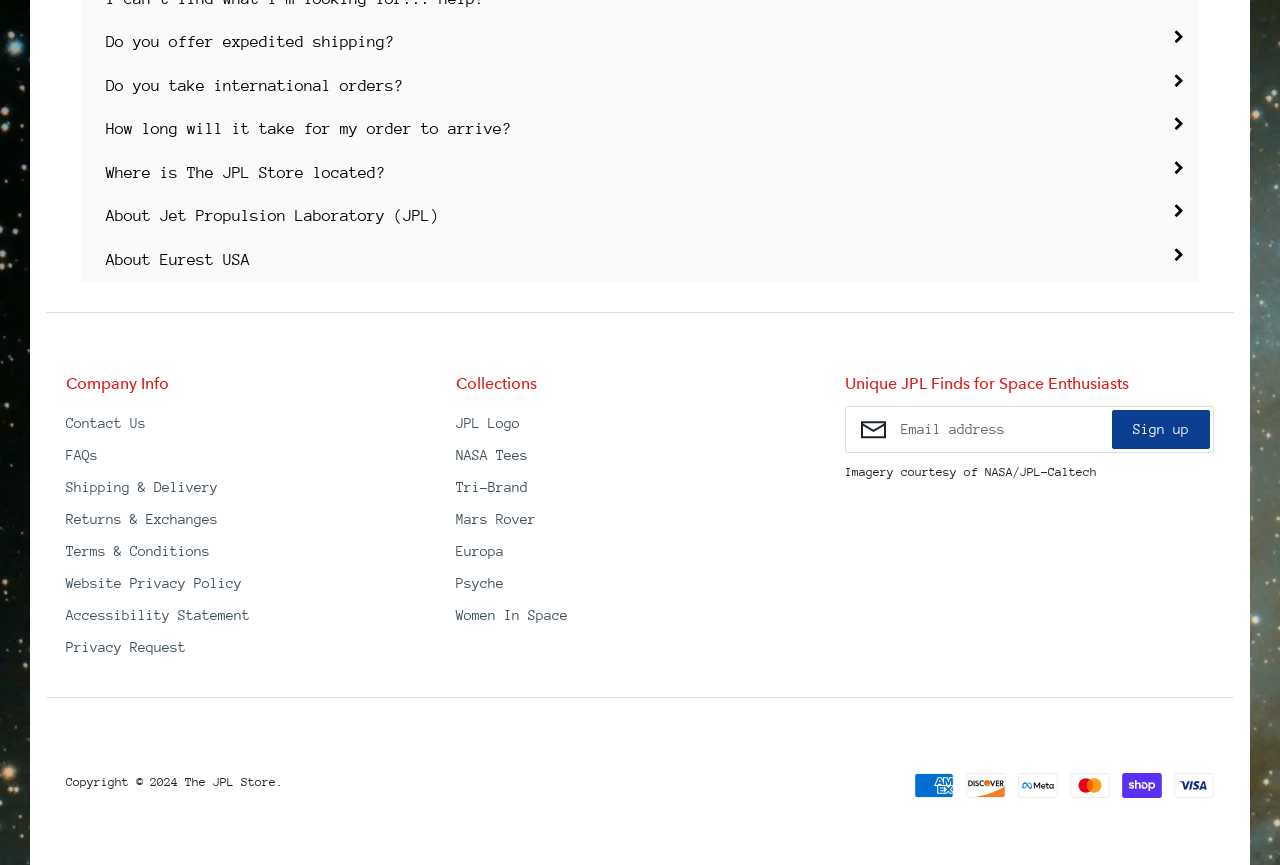Extract the bounding box coordinates for the described element: "Contact us". The coordinates should be represented as four float numbers between 0 and 1: [left, top, right, bottom].

None